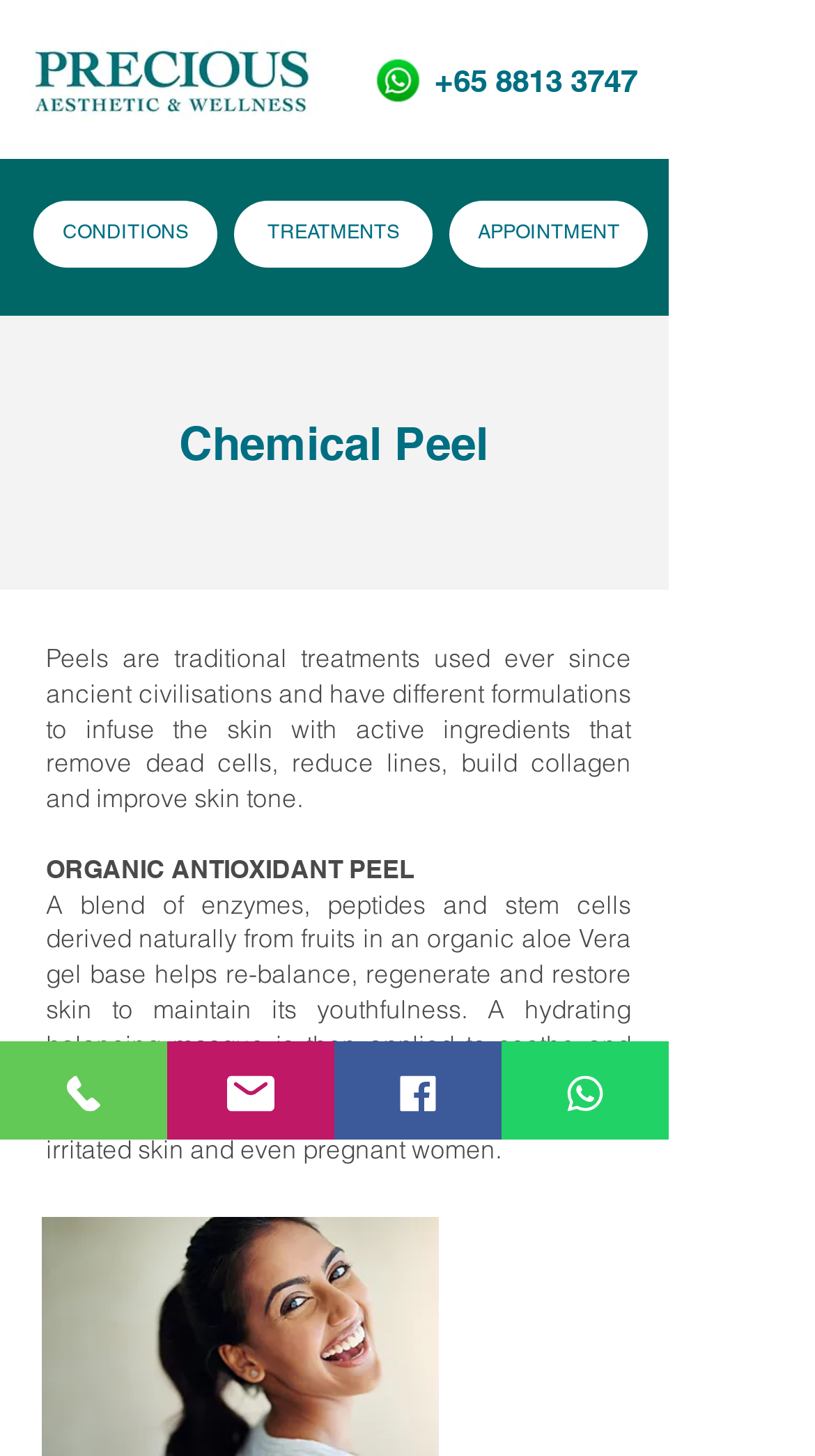Provide the bounding box coordinates, formatted as (top-left x, top-left y, bottom-right x, bottom-right y), with all values being floating point numbers between 0 and 1. Identify the bounding box of the UI element that matches the description: Phone

[0.0, 0.715, 0.205, 0.783]